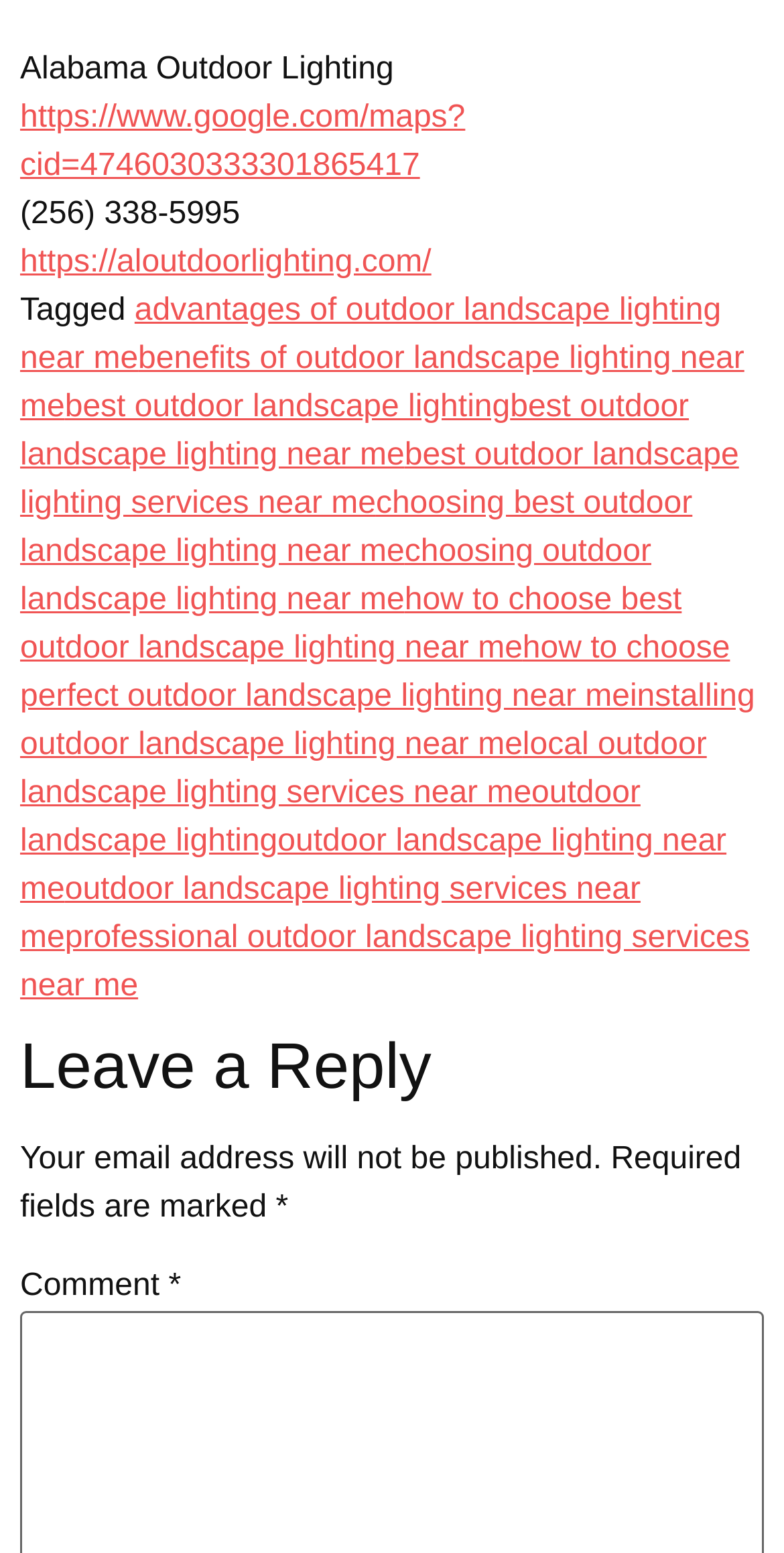Will my email address be published?
Please provide a comprehensive answer based on the information in the image.

The answer is obtained from the StaticText element 'Your email address will not be published.' which is a common disclaimer found in comment sections of webpages, indicating that the email address will not be published.